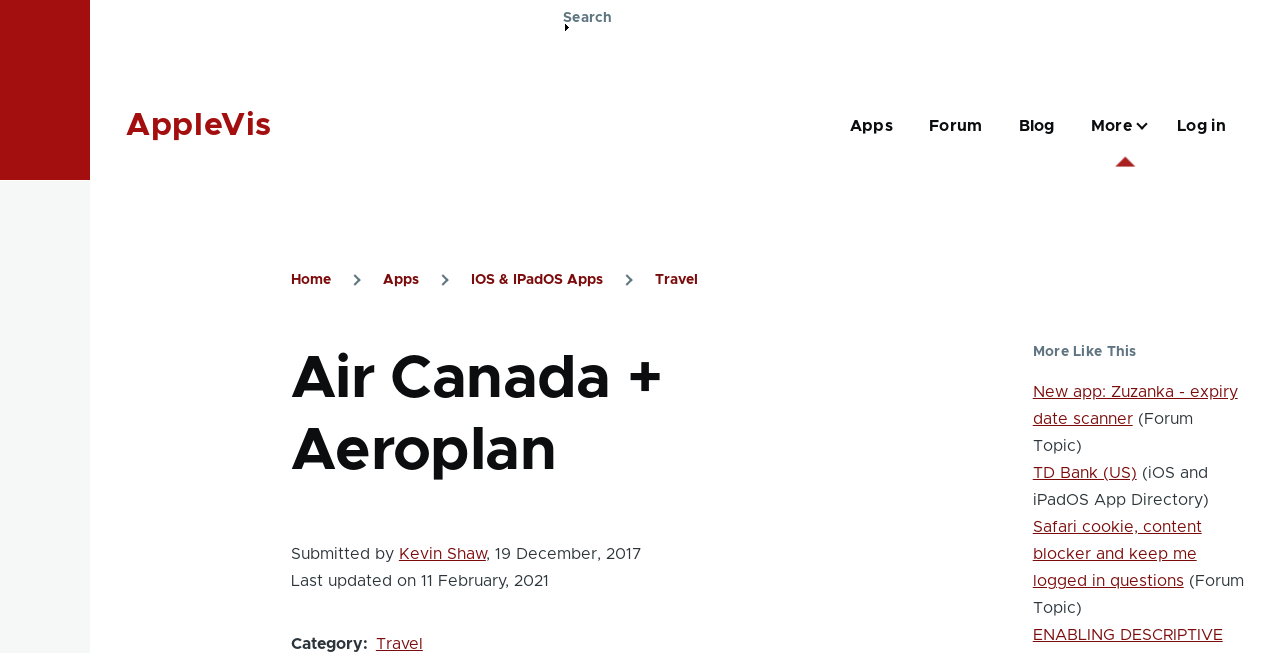Determine the primary headline of the webpage.

Air Canada + Aeroplan